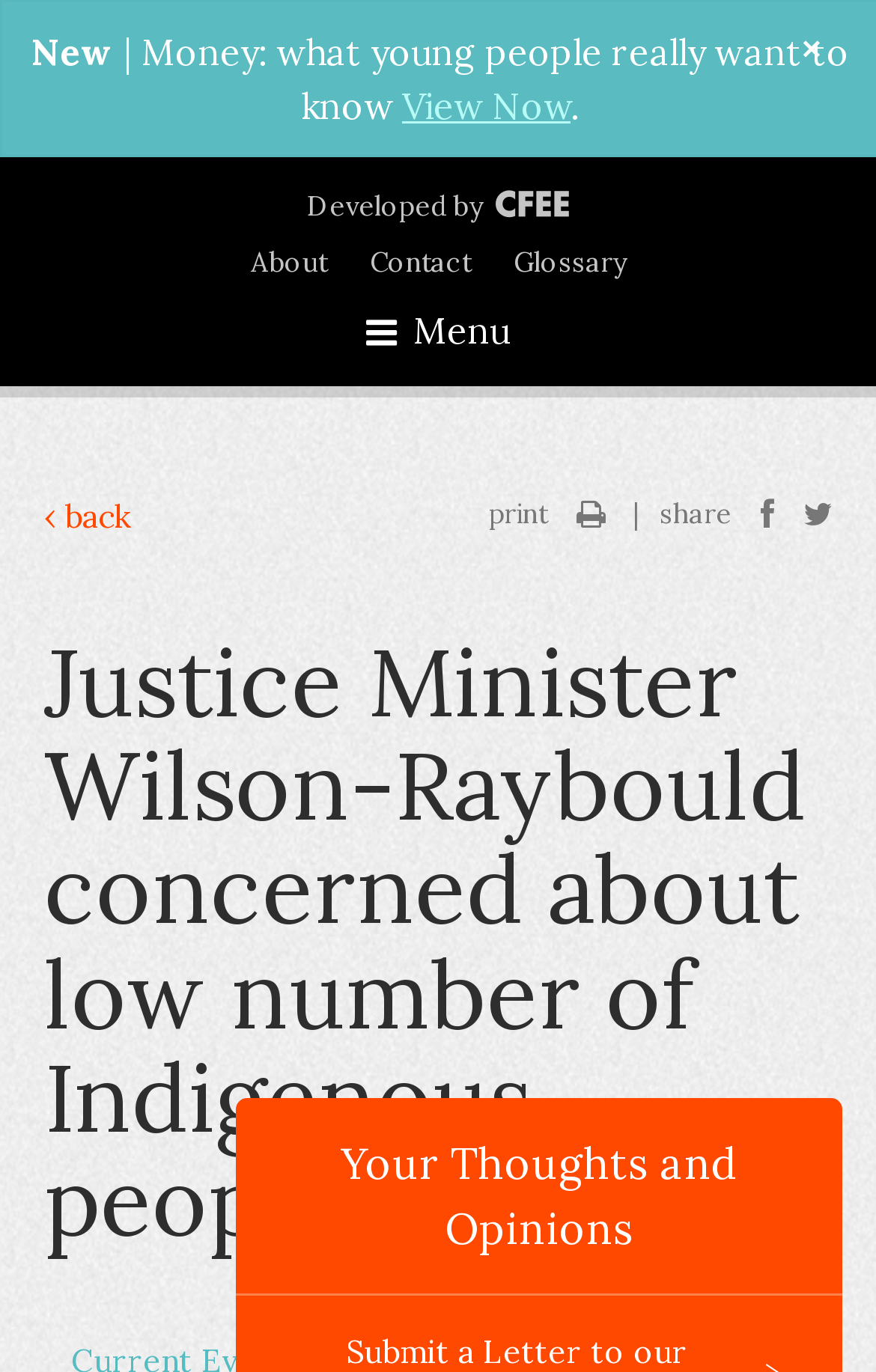Extract the bounding box coordinates of the UI element described by: "Glossary". The coordinates should include four float numbers ranging from 0 to 1, e.g., [left, top, right, bottom].

[0.586, 0.178, 0.714, 0.203]